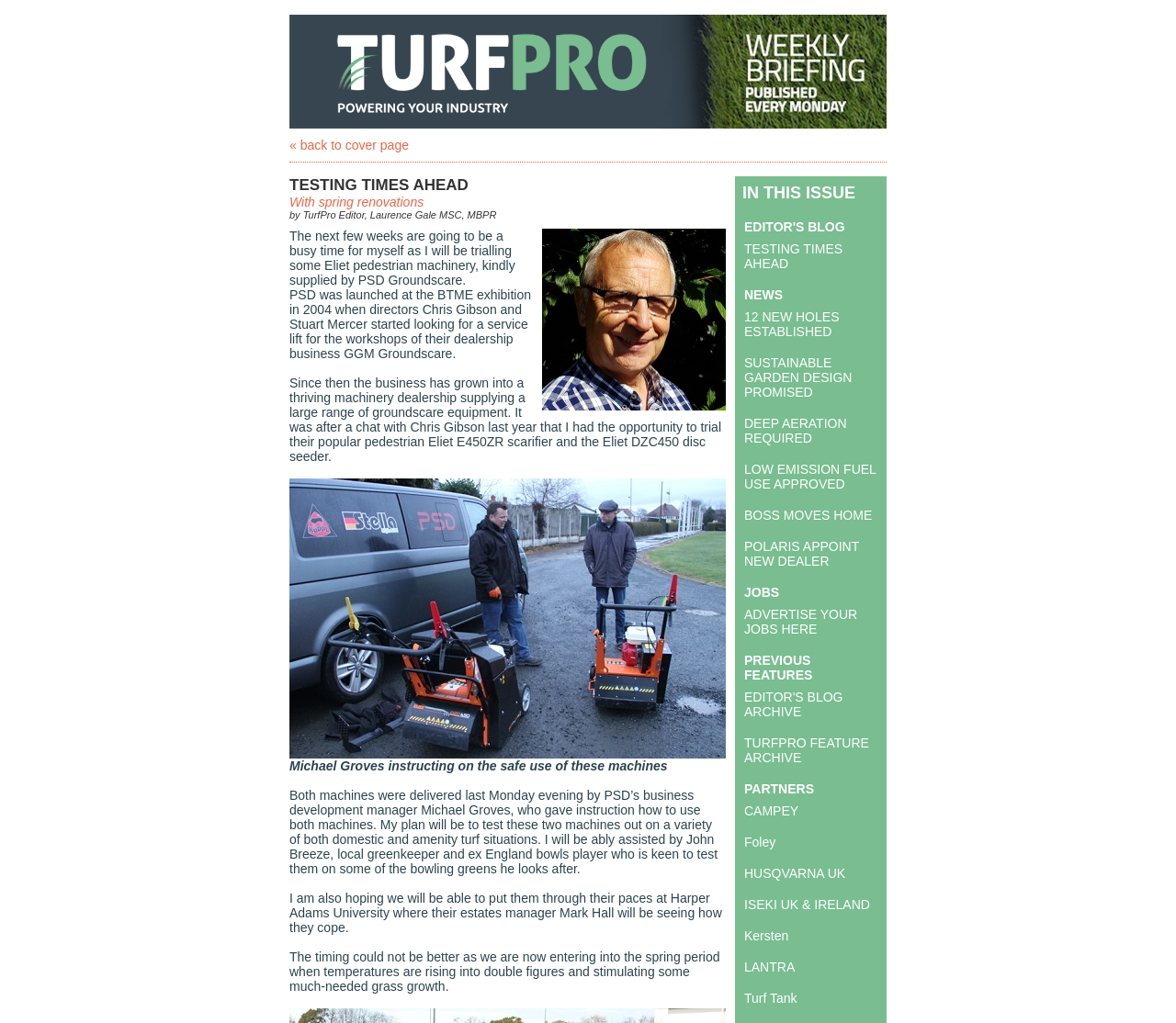Locate the bounding box coordinates of the area you need to click to fulfill this instruction: 'read the blog of Laurence Gale'. The coordinates must be in the form of four float numbers ranging from 0 to 1: [left, top, right, bottom].

[0.461, 0.224, 0.617, 0.401]